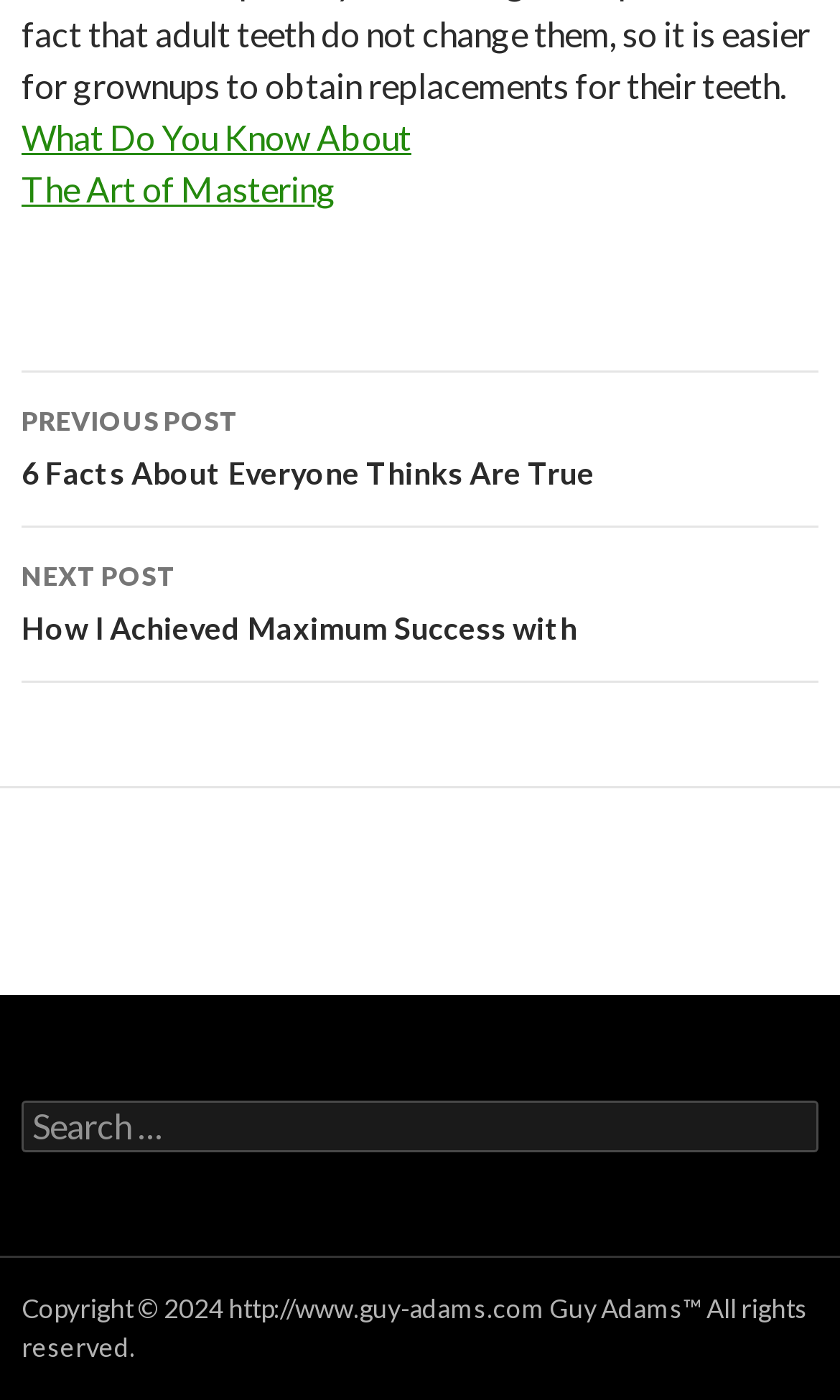What is the purpose of the search box?
Respond with a short answer, either a single word or a phrase, based on the image.

To search the website